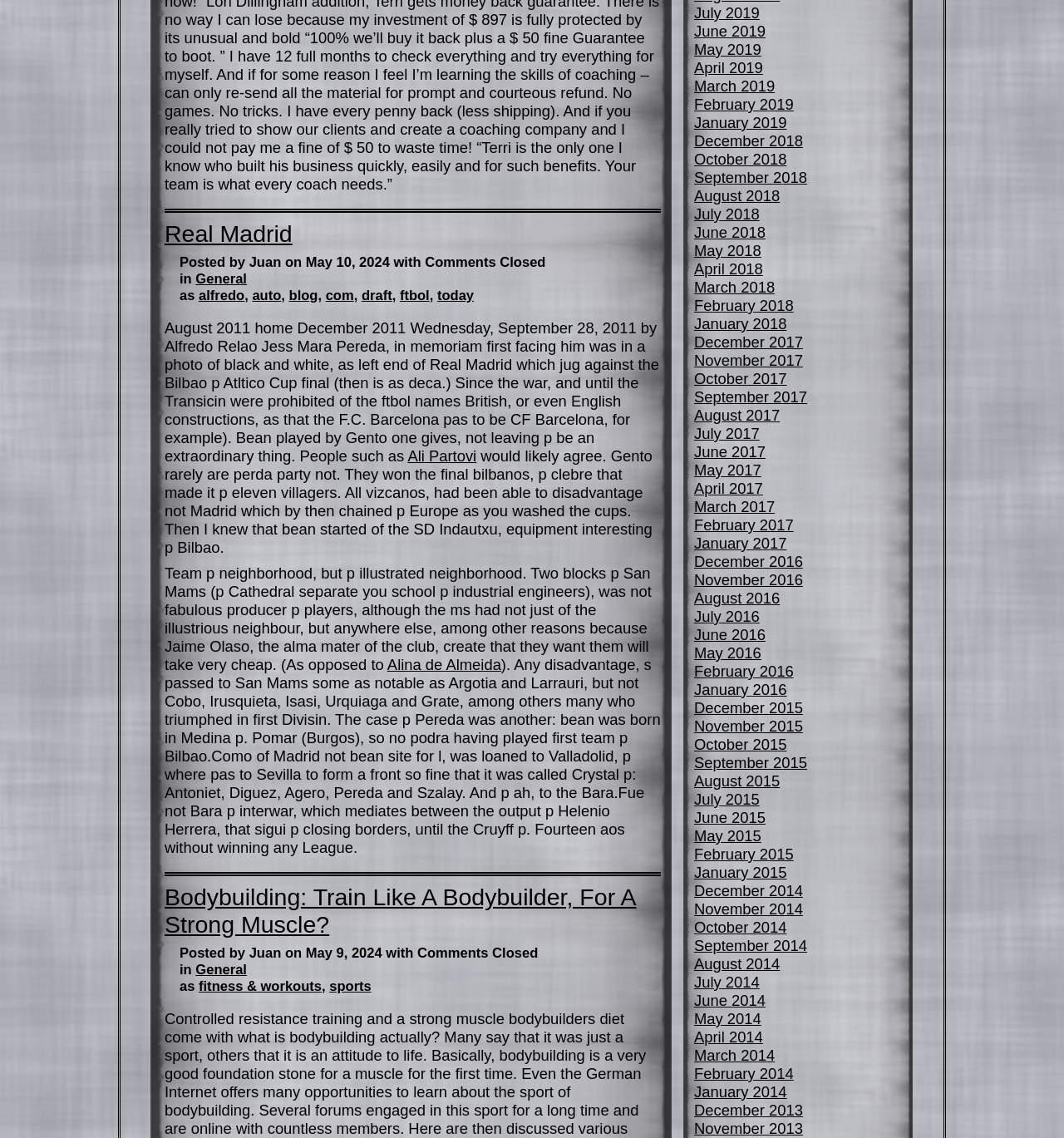Using the information in the image, give a detailed answer to the following question: How many months are listed in the archive section?

The archive section lists months from July 2015 to July 2019, which is a total of 36 months.